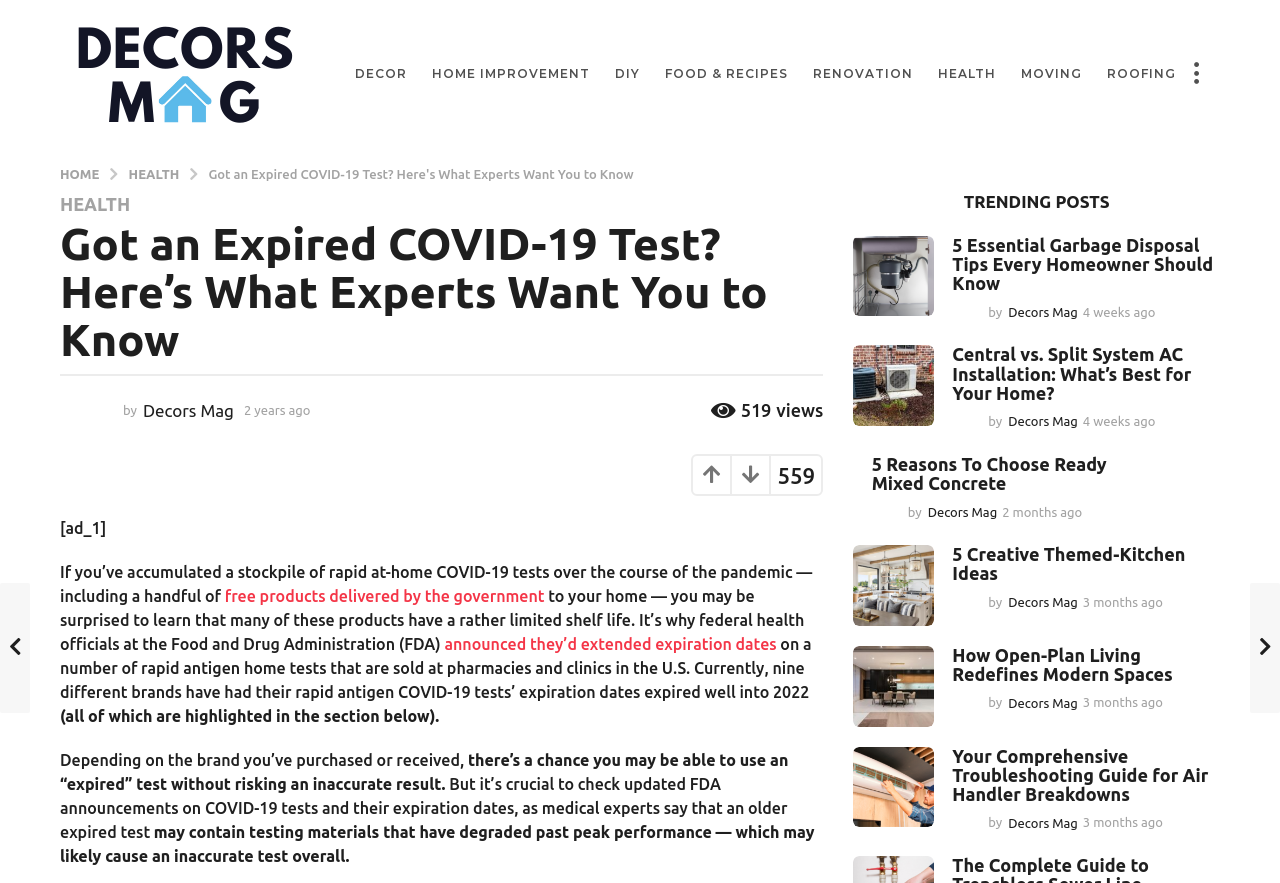Locate the headline of the webpage and generate its content.

Got an Expired COVID-19 Test? Here’s What Experts Want You to Know